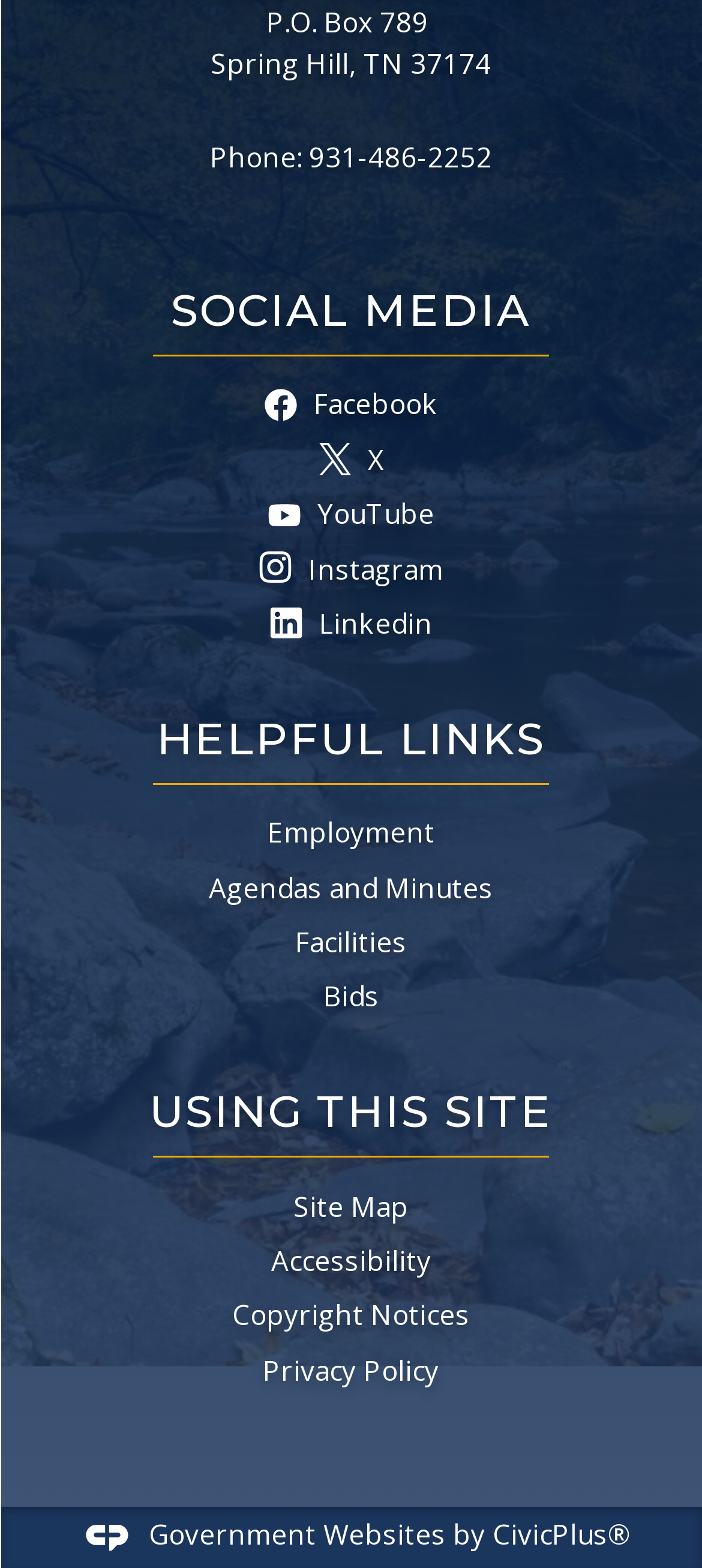Indicate the bounding box coordinates of the element that needs to be clicked to satisfy the following instruction: "Call the phone number". The coordinates should be four float numbers between 0 and 1, i.e., [left, top, right, bottom].

[0.44, 0.088, 0.701, 0.111]